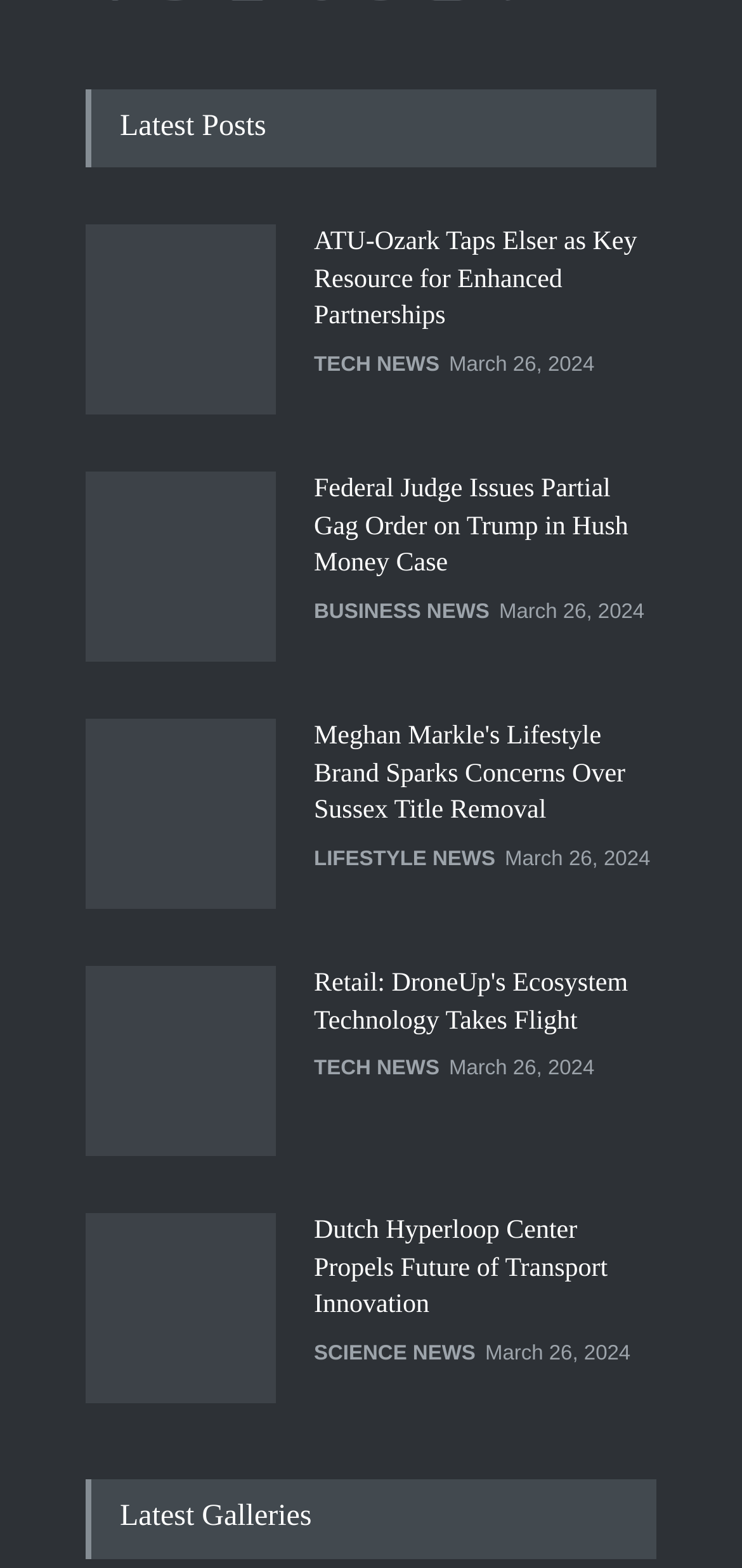Please identify the bounding box coordinates of the clickable area that will allow you to execute the instruction: "Check the tech news".

[0.423, 0.226, 0.592, 0.24]